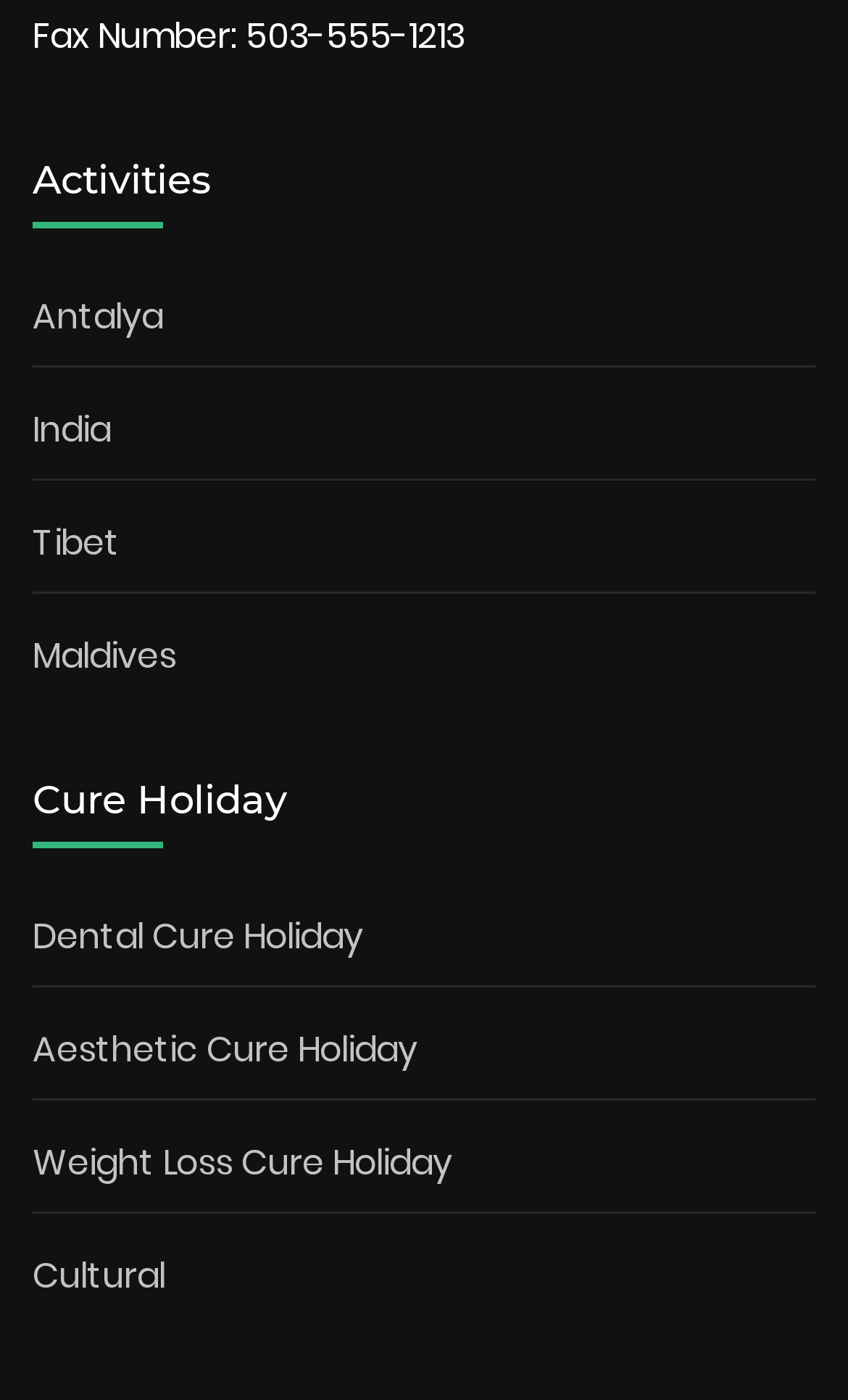Determine the bounding box coordinates of the element's region needed to click to follow the instruction: "Explore India". Provide these coordinates as four float numbers between 0 and 1, formatted as [left, top, right, bottom].

[0.038, 0.288, 0.131, 0.324]